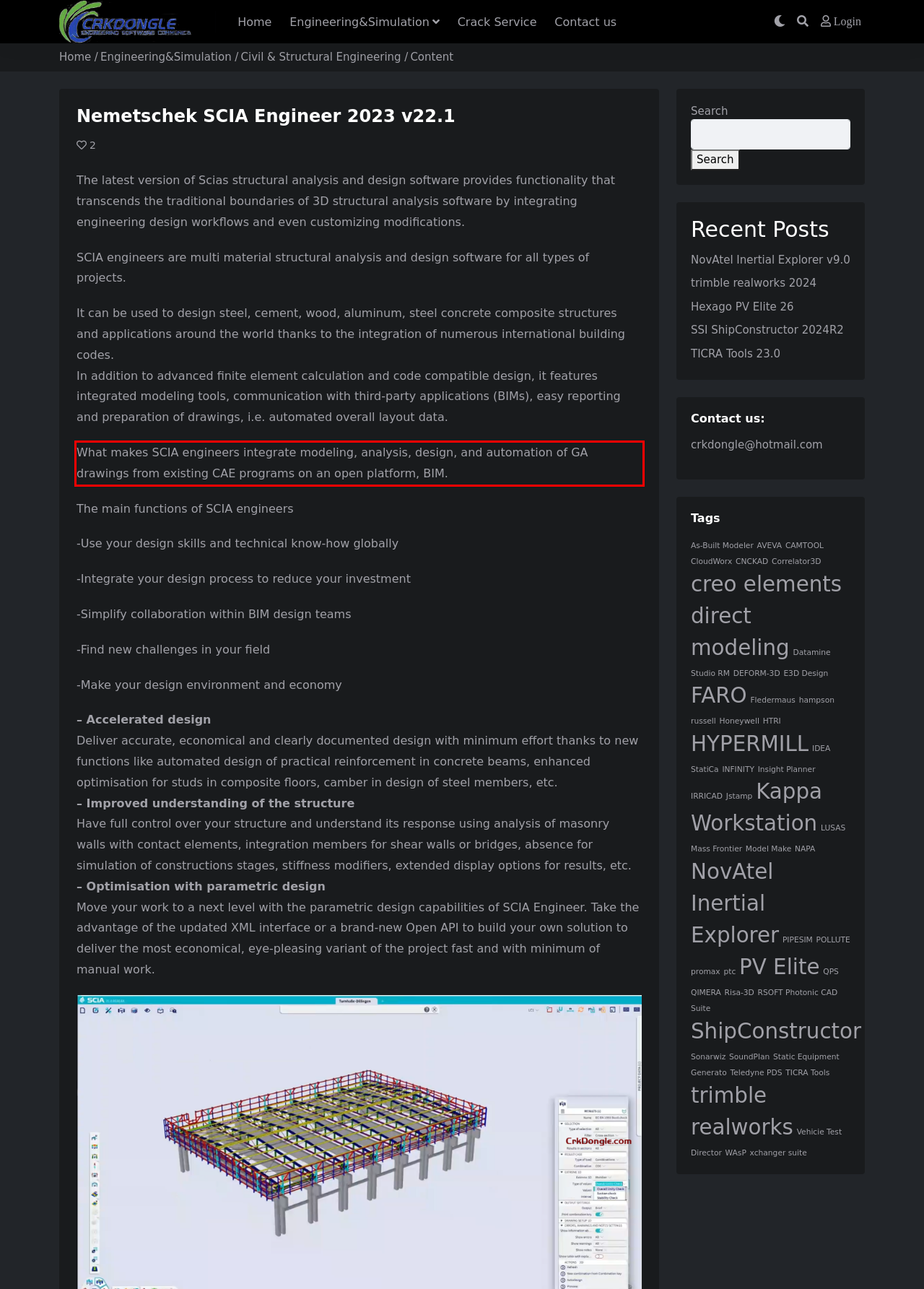You are presented with a webpage screenshot featuring a red bounding box. Perform OCR on the text inside the red bounding box and extract the content.

What makes SCIA engineers integrate modeling, analysis, design, and automation of GA drawings from existing CAE programs on an open platform, BIM.